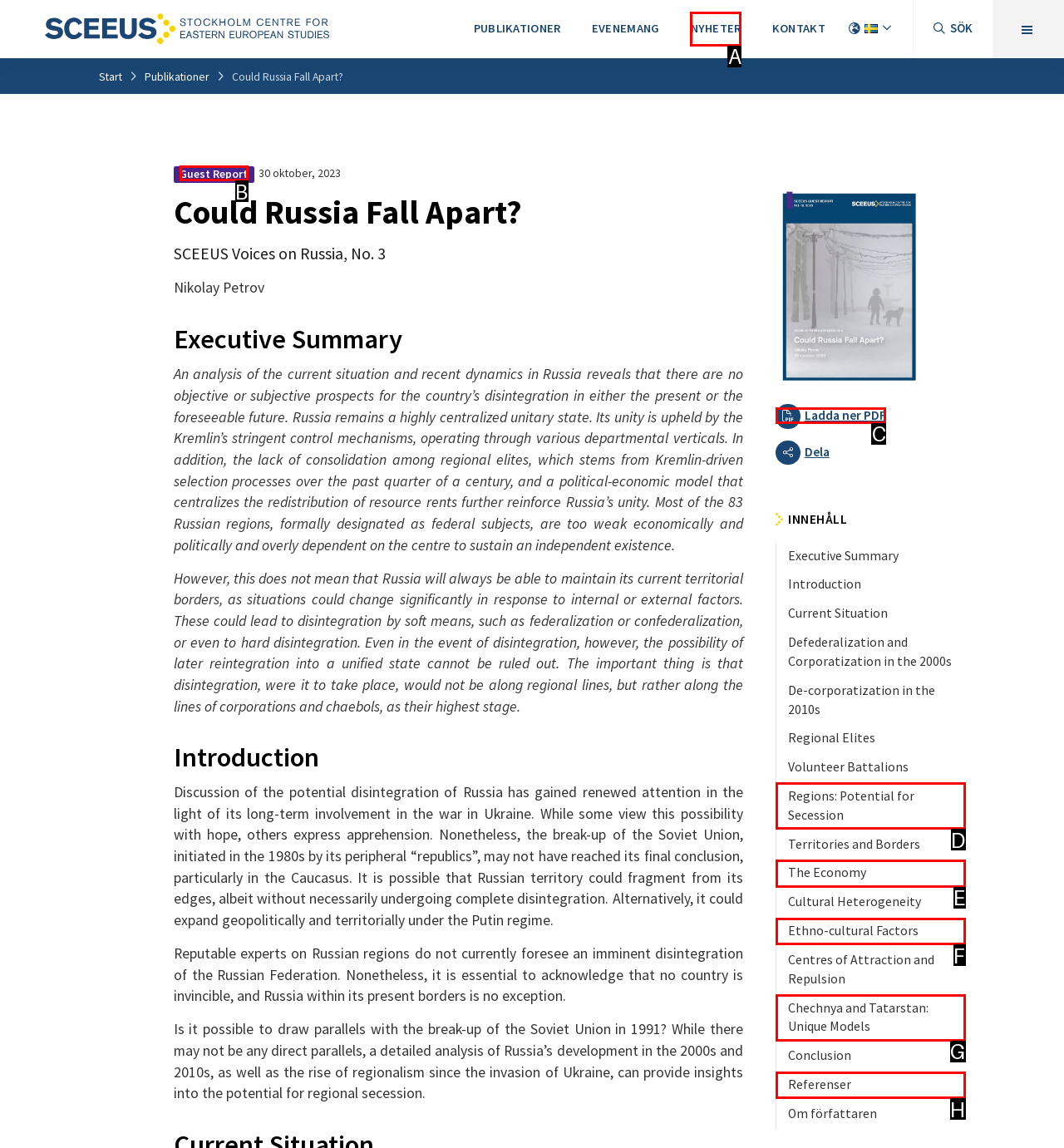Pick the option that best fits the description: Chechnya and Tatarstan: Unique Models. Reply with the letter of the matching option directly.

G